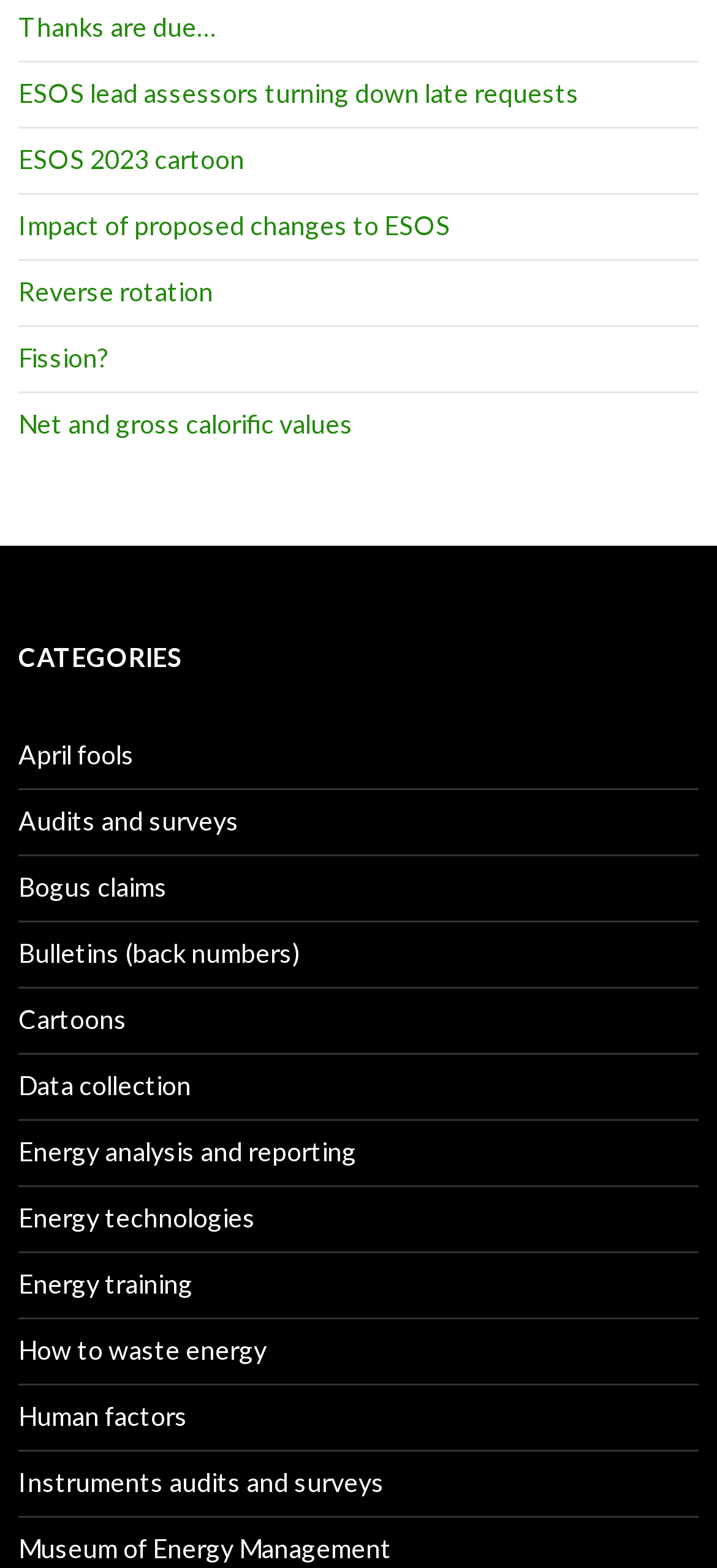Determine the bounding box for the UI element that matches this description: "Thanks are due…".

[0.026, 0.007, 0.3, 0.027]